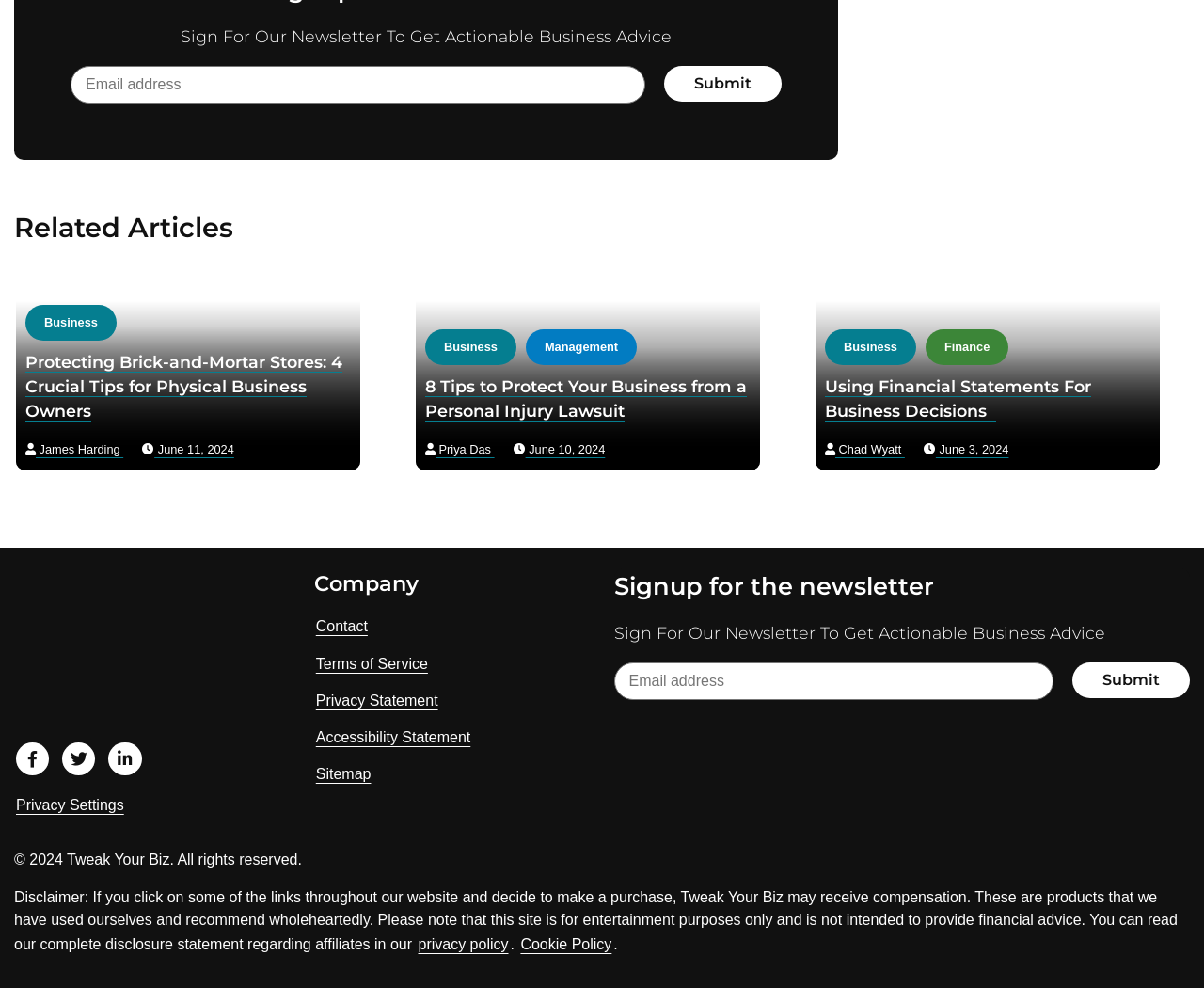Please identify the bounding box coordinates for the region that you need to click to follow this instruction: "Sign up for the newsletter".

[0.51, 0.63, 0.918, 0.65]